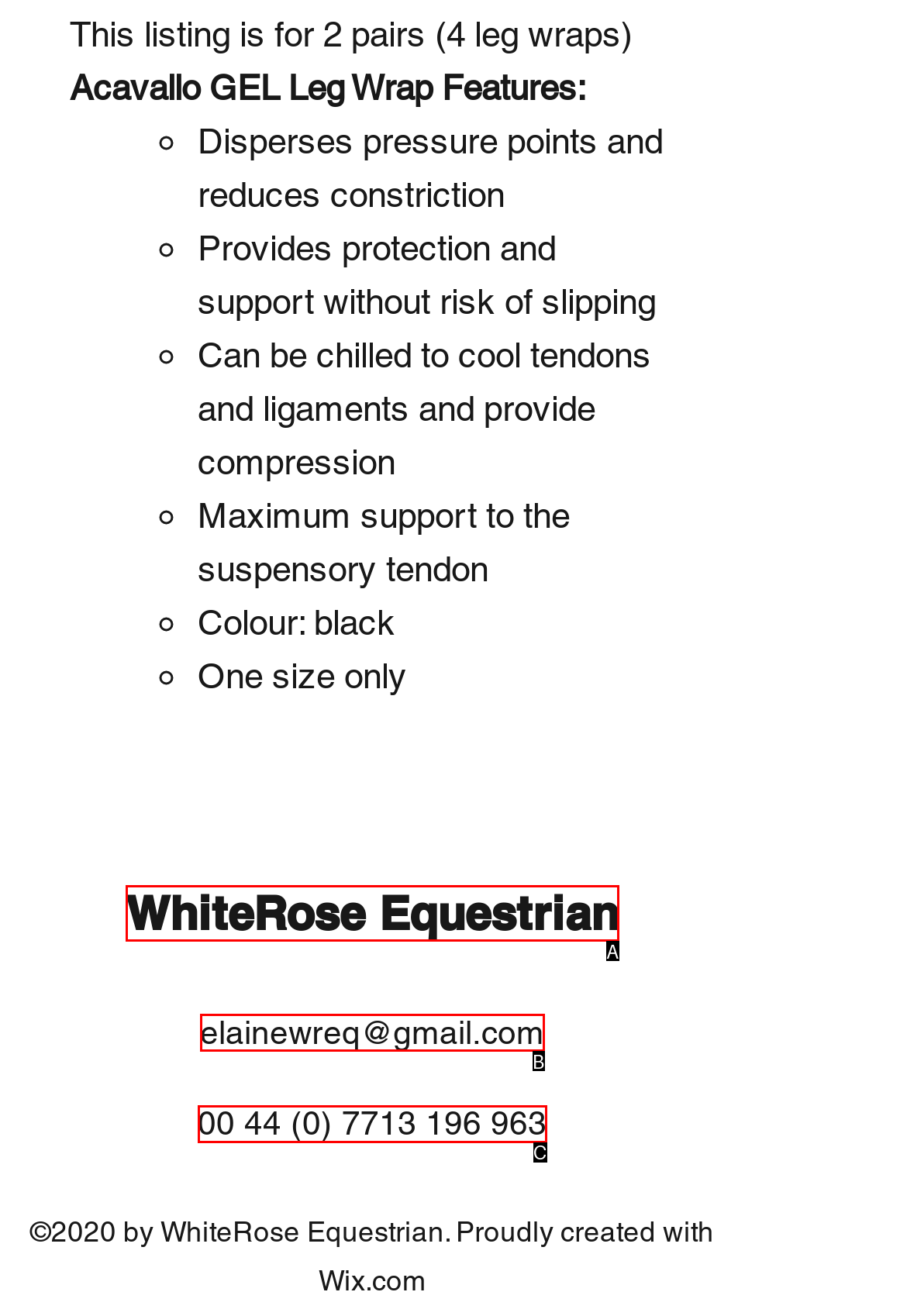Match the description: Visit BIH on YouTube to the correct HTML element. Provide the letter of your choice from the given options.

None